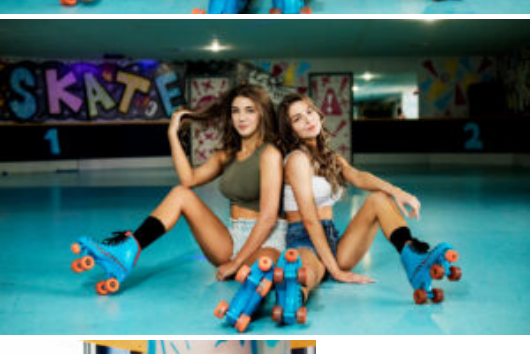What is the color of the floor of the roller skating rink?
Please give a detailed and elaborate answer to the question based on the image.

The caption describes the smooth blue floor of the rink, which complements the outfits of the two women and enhances the lively feel of the image.